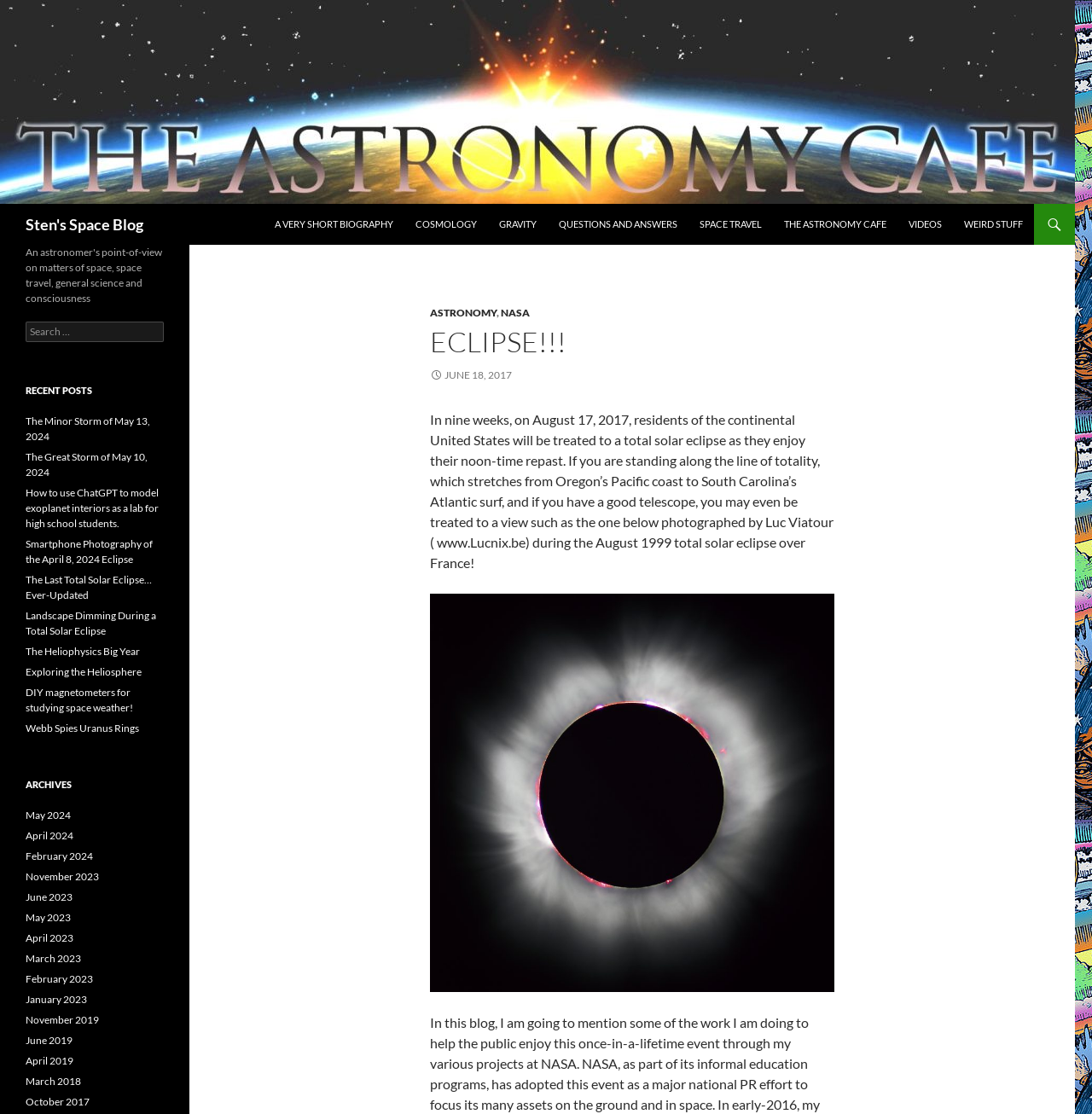Provide your answer to the question using just one word or phrase: What is the topic of the post with the heading 'ECLIPSE!!!'?

Total solar eclipse